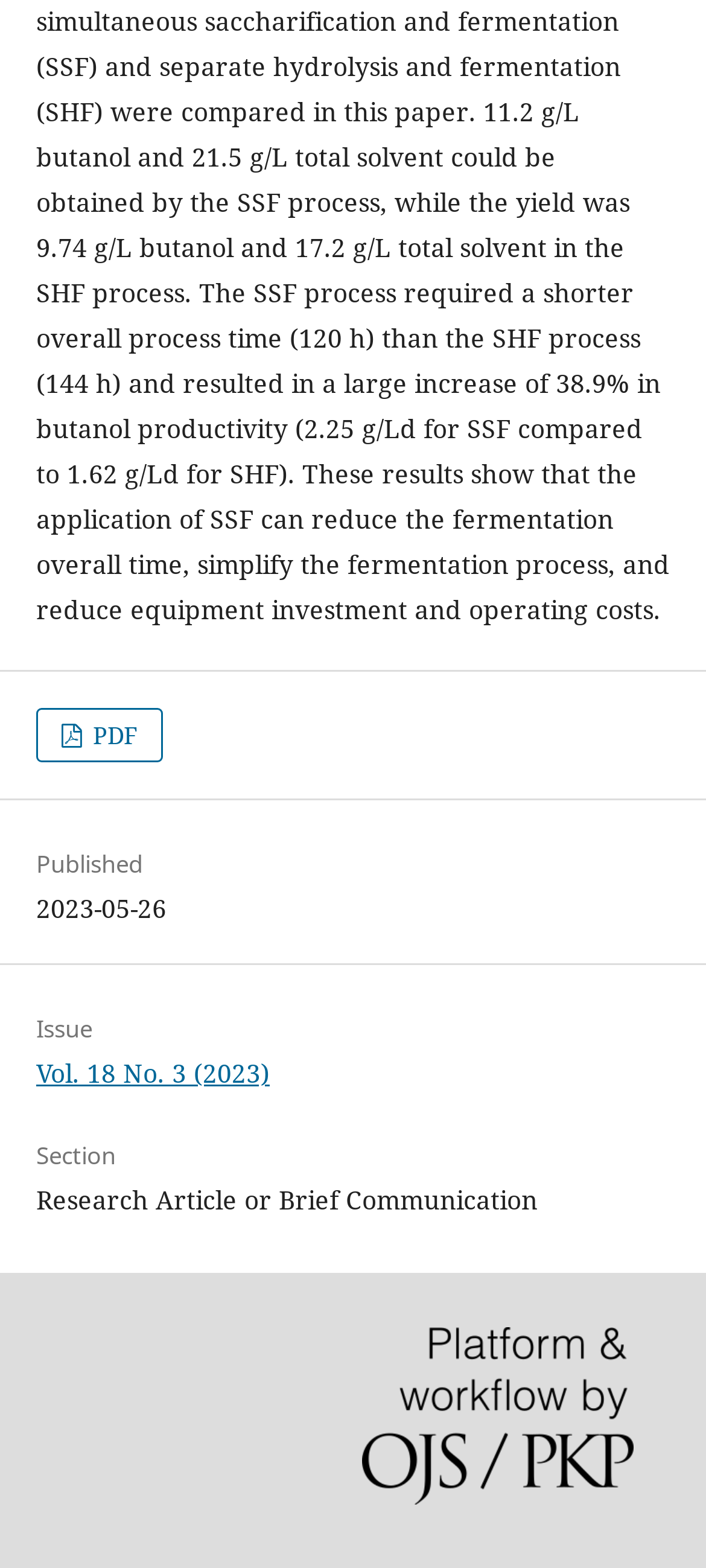Extract the bounding box coordinates of the UI element described by: "Vol. 18 No. 3 (2023)". The coordinates should include four float numbers ranging from 0 to 1, e.g., [left, top, right, bottom].

[0.051, 0.673, 0.382, 0.695]